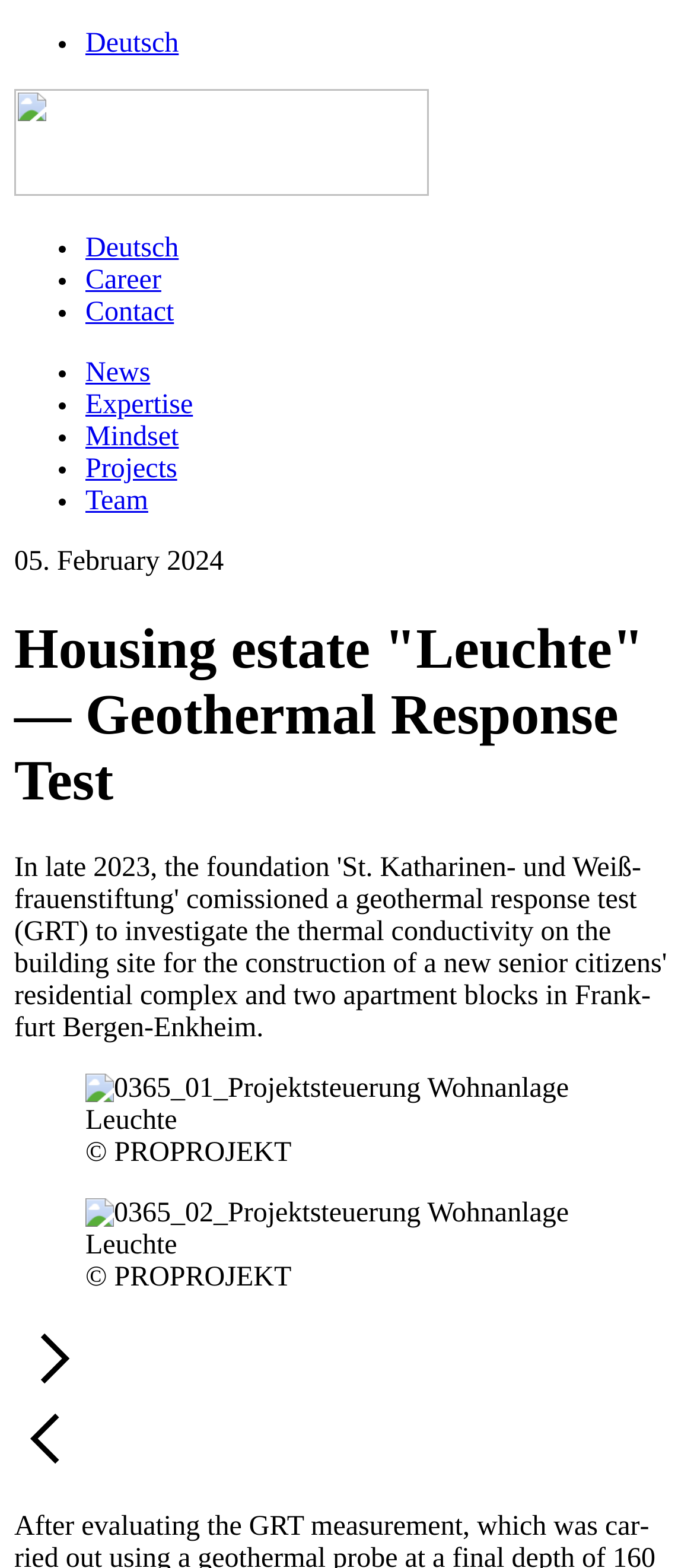Please extract the webpage's main title and generate its text content.

Hous­ing estate "Leuchte" — Geo­thermal Response Test